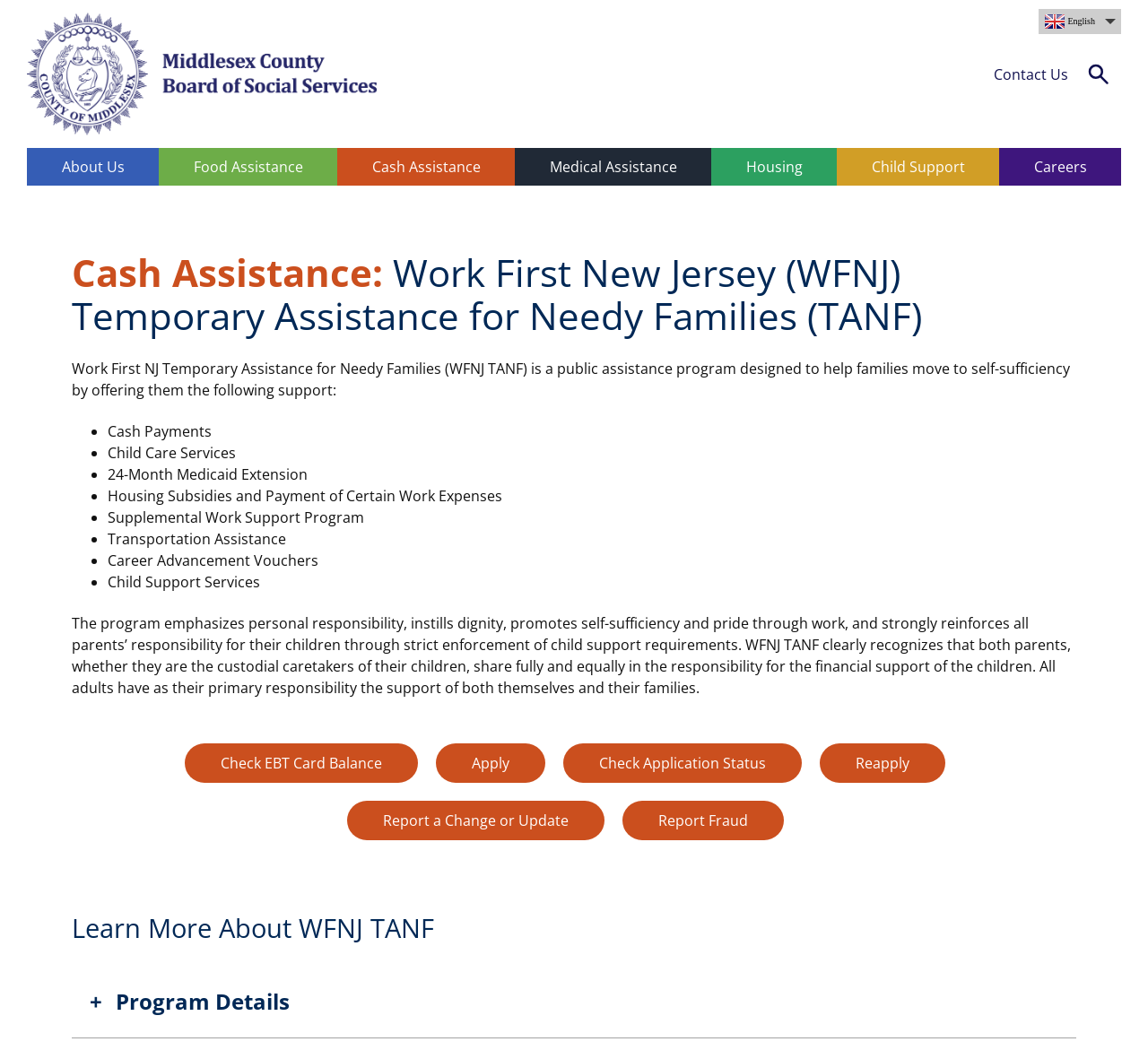Identify the bounding box coordinates for the region to click in order to carry out this instruction: "Contact Us". Provide the coordinates using four float numbers between 0 and 1, formatted as [left, top, right, bottom].

[0.862, 0.053, 0.934, 0.087]